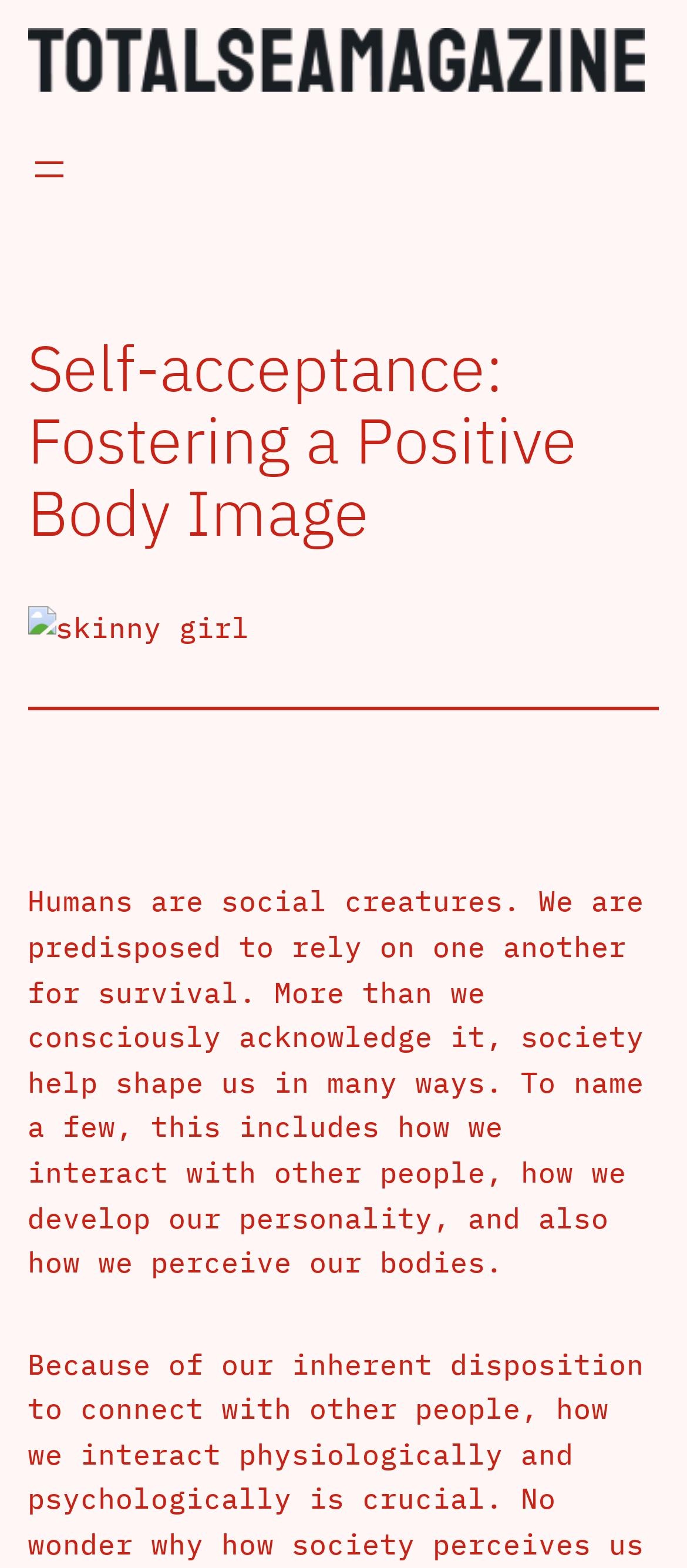Answer succinctly with a single word or phrase:
What is the relationship between society and body image?

Influential